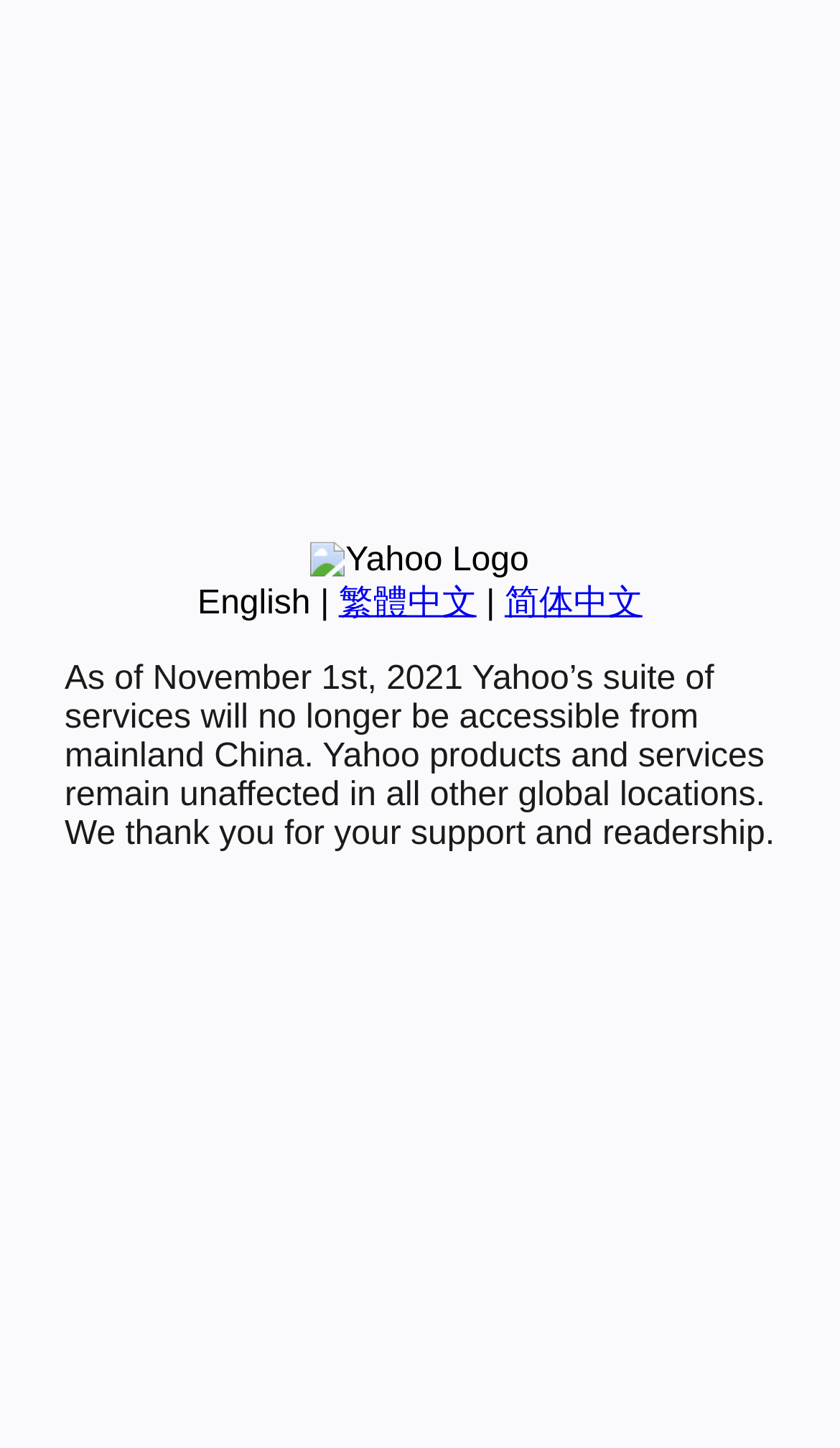Using the given description, provide the bounding box coordinates formatted as (top-left x, top-left y, bottom-right x, bottom-right y), with all values being floating point numbers between 0 and 1. Description: 简体中文

[0.601, 0.404, 0.765, 0.429]